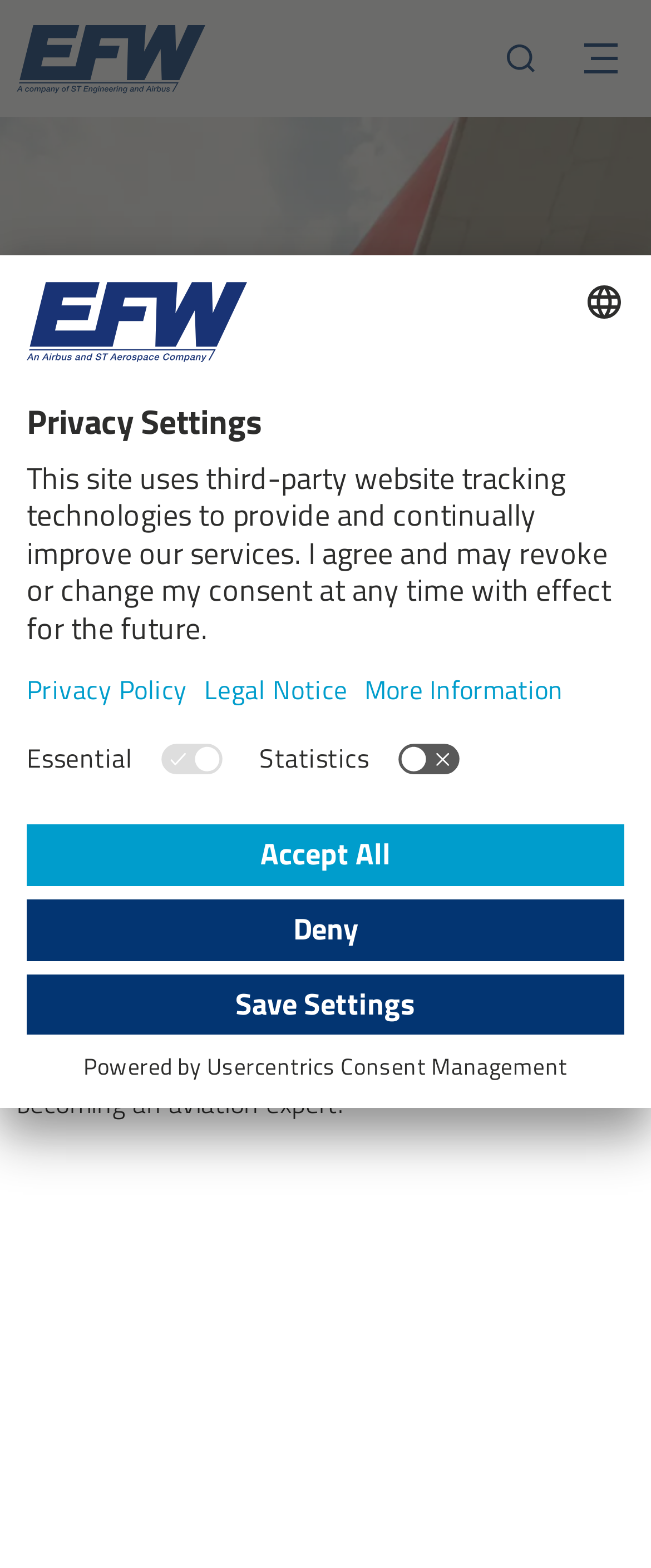Describe the webpage meticulously, covering all significant aspects.

The webpage is about Interns and Working Students at Elbe Flugzeugwerke GmbH. At the top left corner, there is a logo of Elbe Flugzeugwerke GmbH, and next to it, there are two buttons: "Switch Main Menu" and "Switch Search". Below the logo, there is a heading that reads "Interns & Working Students". 

On the top navigation bar, there are three links: "Home", "Career", and "Interns & Working Students". Below the navigation bar, there is a heading that reads "From lecture Halls to Hands-On". 

On the bottom left corner, there is a button "Open Privacy Settings". When clicked, a dialog box appears with the title "Privacy Settings". Inside the dialog box, there is a description of how the website uses third-party tracking technologies and a button to select a language. There are also links to "Open Privacy Policy" and "Open Legal Notice", as well as a button "More Information". 

Below the description, there are three sections: "Essential", "Statistics", and "Marketing". Each section has a switch button to toggle the settings. At the bottom of the dialog box, there are three buttons: "Save Settings", "Deny", and "Accept All". 

Finally, at the very bottom of the webpage, there is a line of text that reads "Powered by Usercentrics Consent Management".